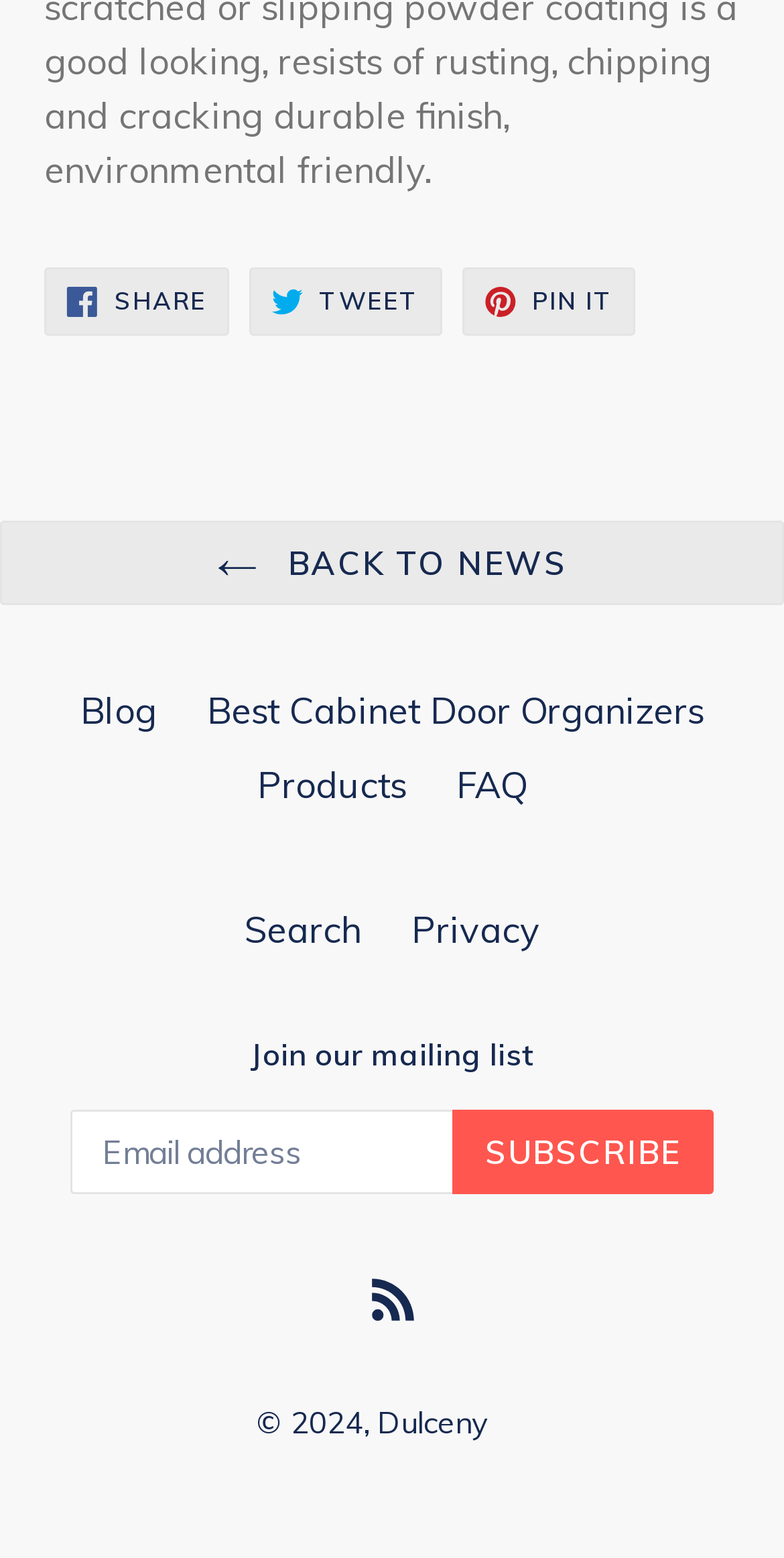Could you highlight the region that needs to be clicked to execute the instruction: "Search for products"?

[0.312, 0.582, 0.46, 0.612]